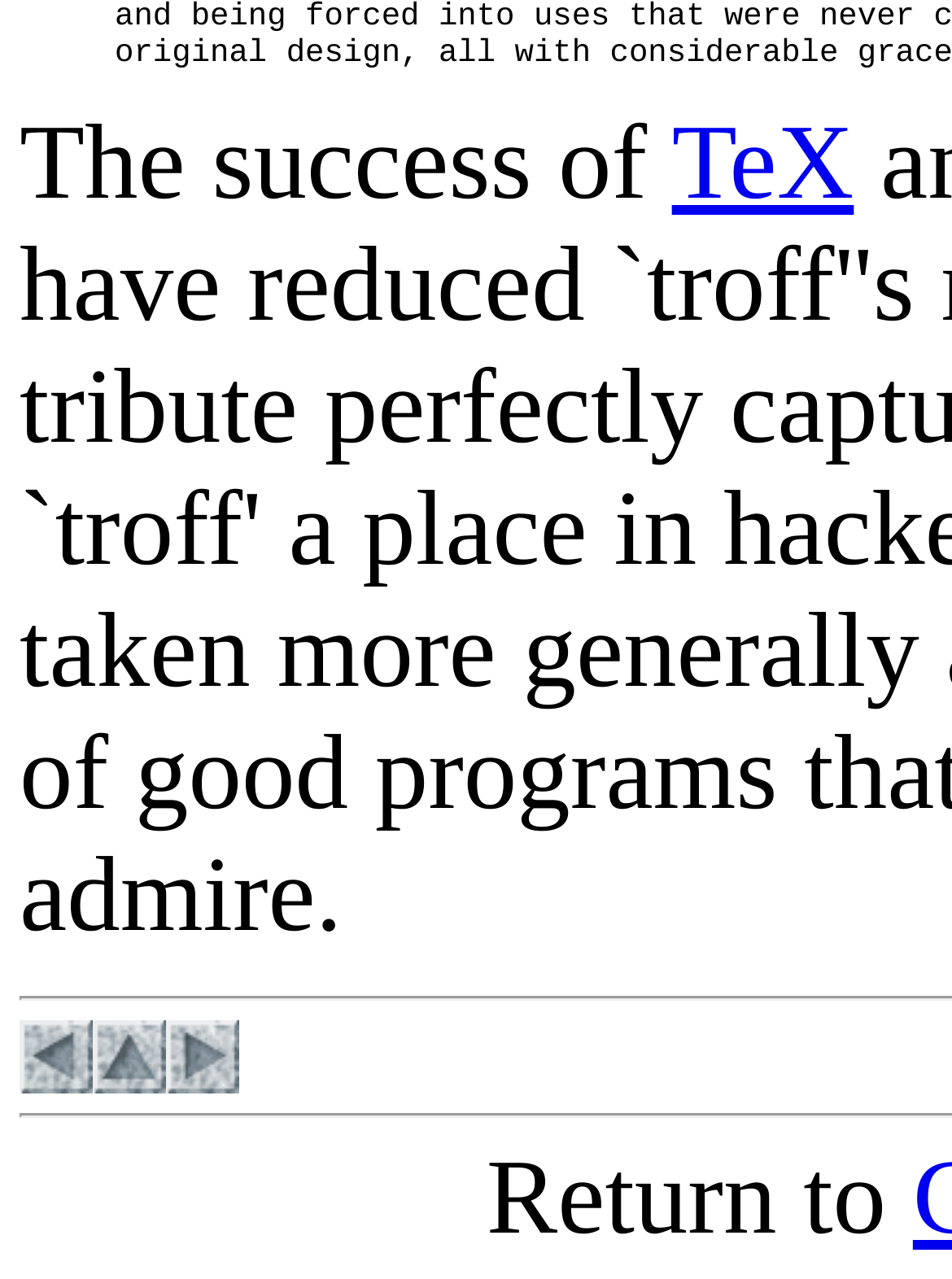What is the last text on the webpage?
Please answer the question with a single word or phrase, referencing the image.

Return to